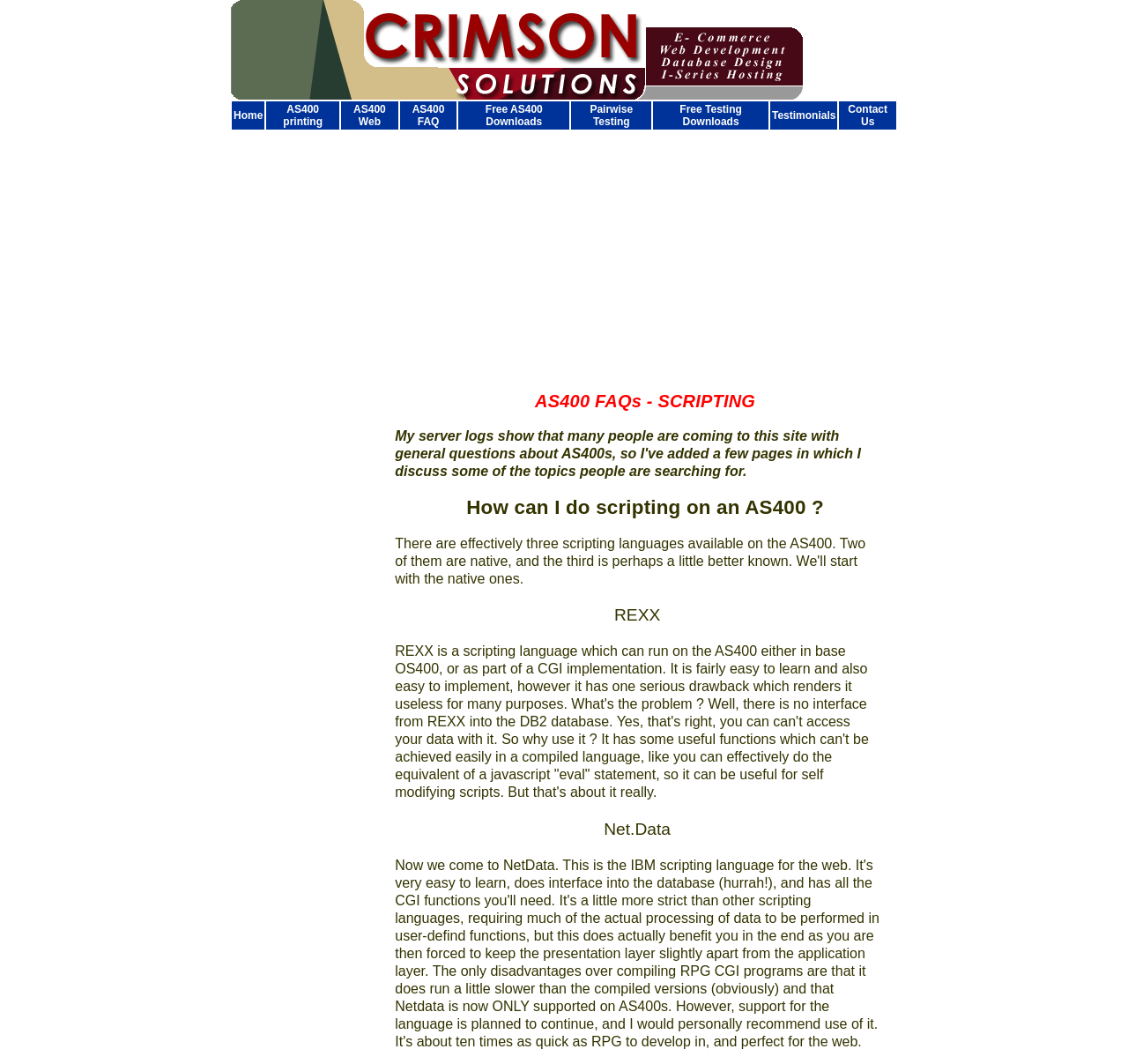Given the description of a UI element: "Free AS400 Downloads", identify the bounding box coordinates of the matching element in the webpage screenshot.

[0.43, 0.097, 0.481, 0.12]